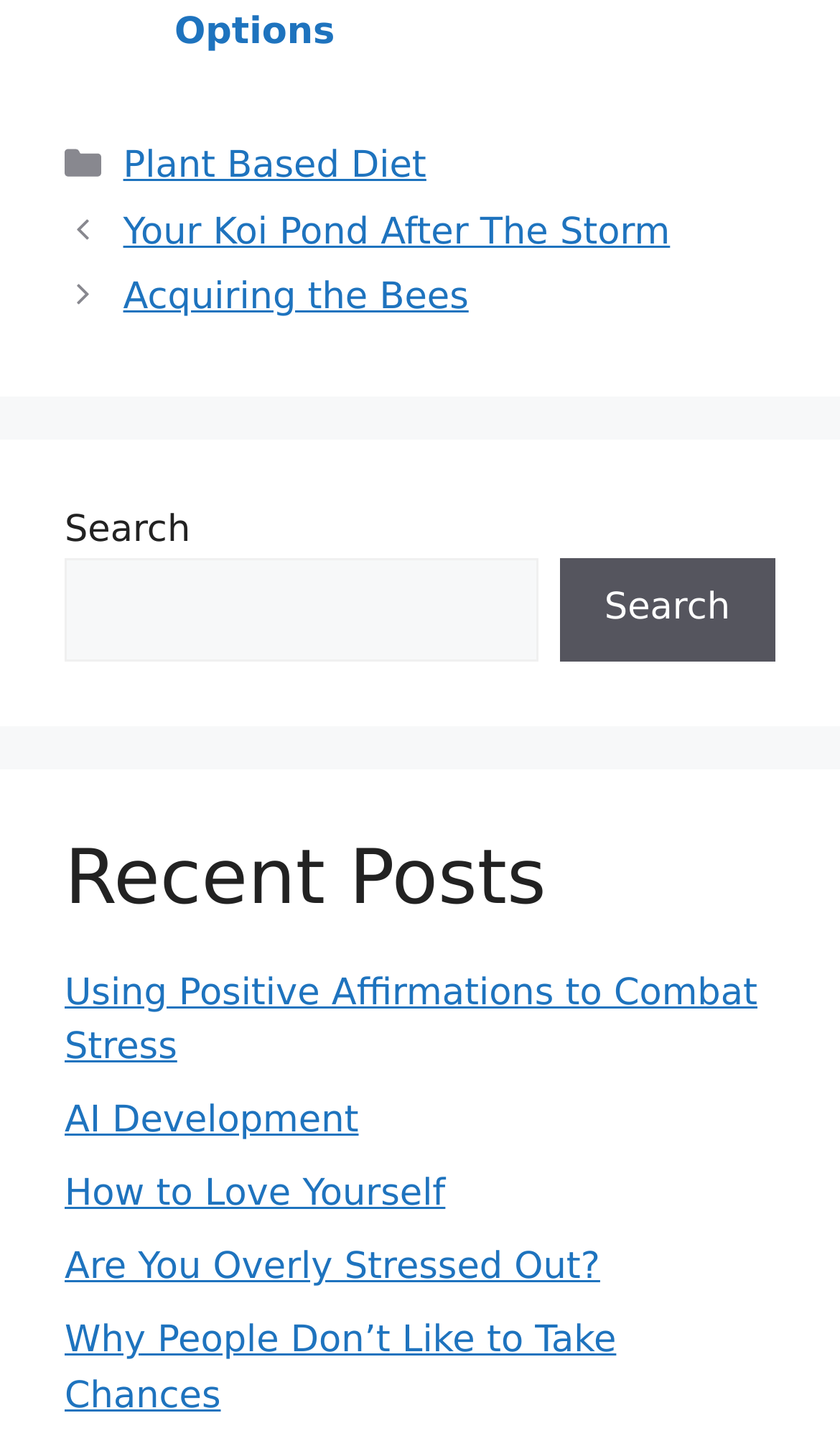How many posts are listed under 'Recent Posts'?
Utilize the image to construct a detailed and well-explained answer.

The 'Recent Posts' heading is followed by five link elements, which are 'Using Positive Affirmations to Combat Stress', 'AI Development', 'How to Love Yourself', 'Are You Overly Stressed Out?', and 'Why People Don’t Like to Take Chances'. Therefore, there are five posts listed under 'Recent Posts'.